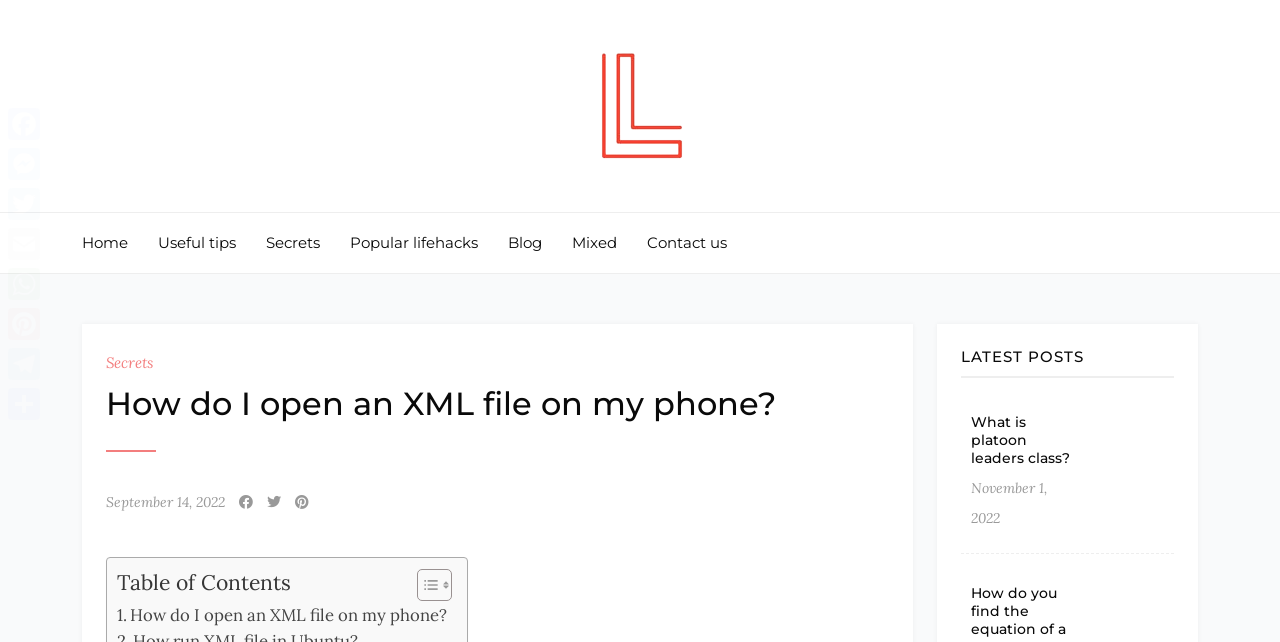What is the date of the second article in the 'LATEST POSTS' section?
Provide a short answer using one word or a brief phrase based on the image.

November 1, 2022